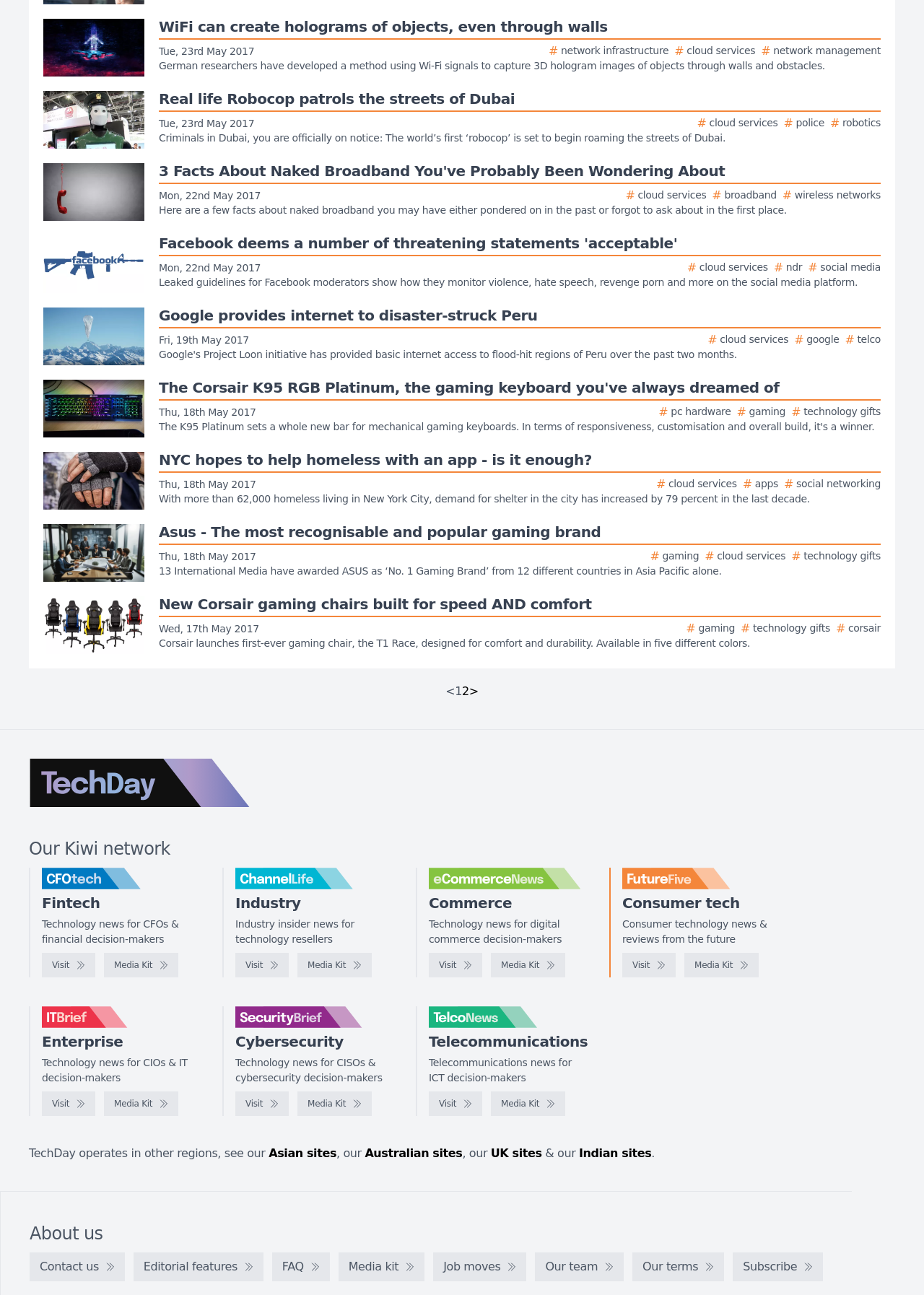Determine the bounding box of the UI component based on this description: "Subscribe". The bounding box coordinates should be four float values between 0 and 1, i.e., [left, top, right, bottom].

[0.793, 0.967, 0.891, 0.99]